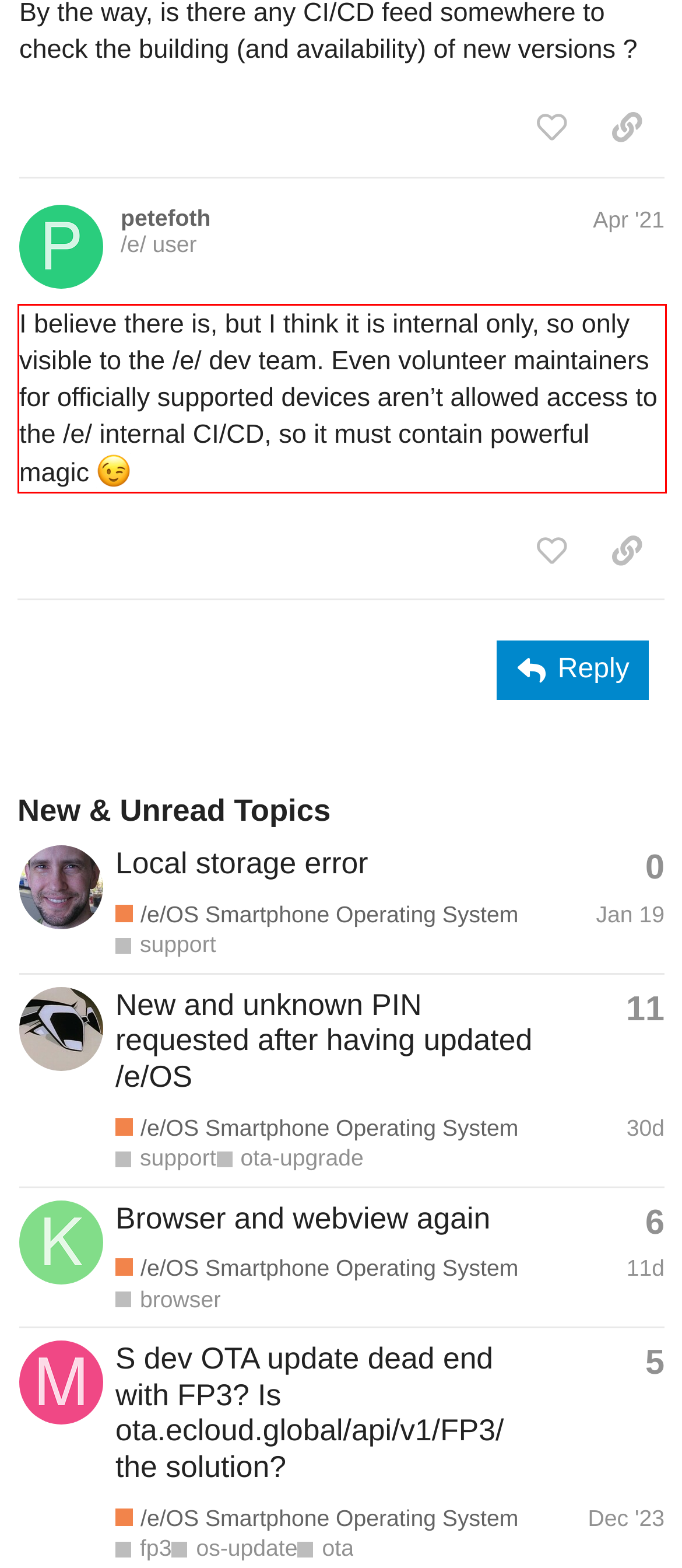Given a screenshot of a webpage, identify the red bounding box and perform OCR to recognize the text within that box.

I believe there is, but I think it is internal only, so only visible to the /e/ dev team. Even volunteer maintainers for officially supported devices aren’t allowed access to the /e/ internal CI/CD, so it must contain powerful magic